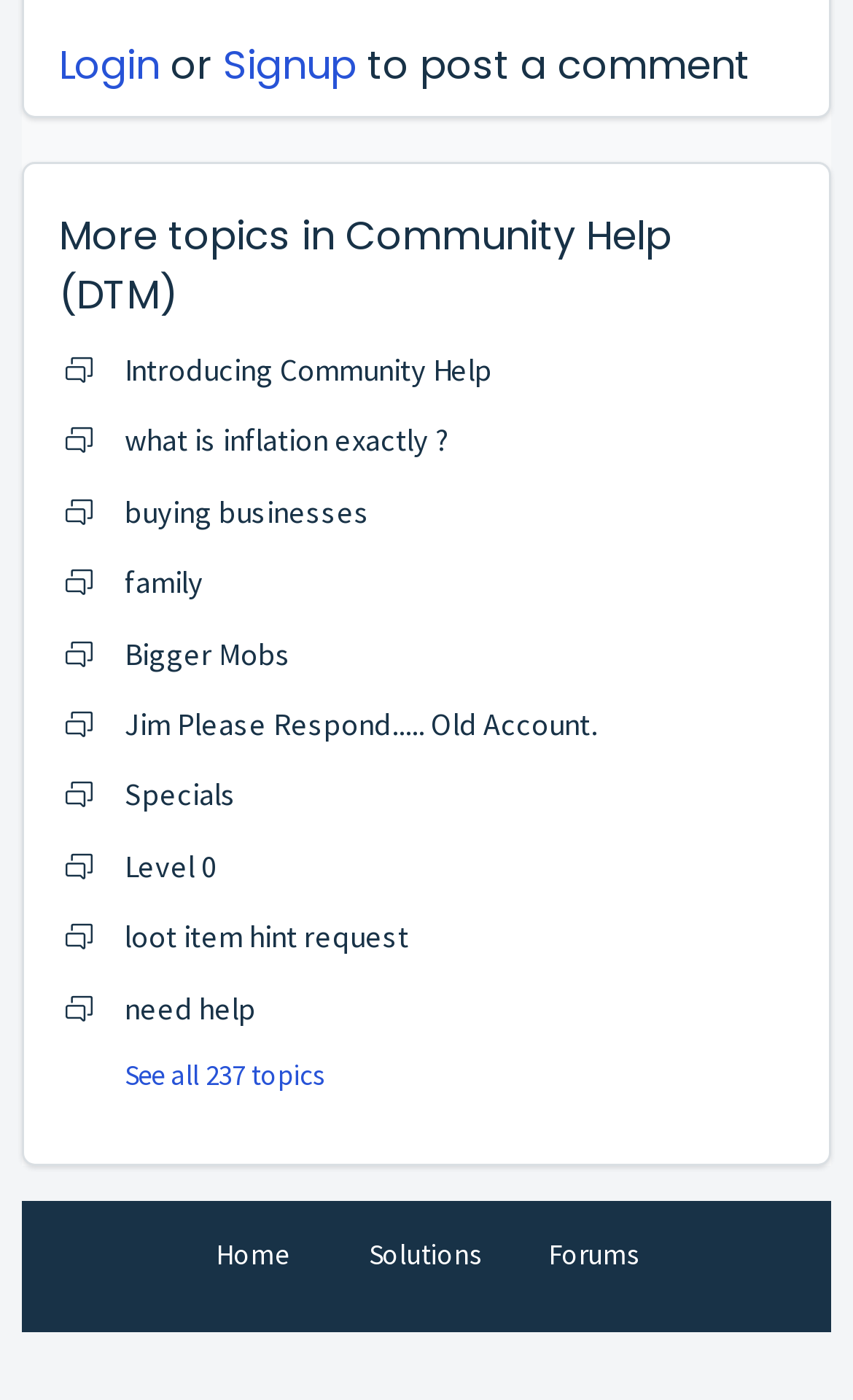For the following element description, predict the bounding box coordinates in the format (top-left x, top-left y, bottom-right x, bottom-right y). All values should be floating point numbers between 0 and 1. Description: buying businesses

[0.146, 0.351, 0.433, 0.379]